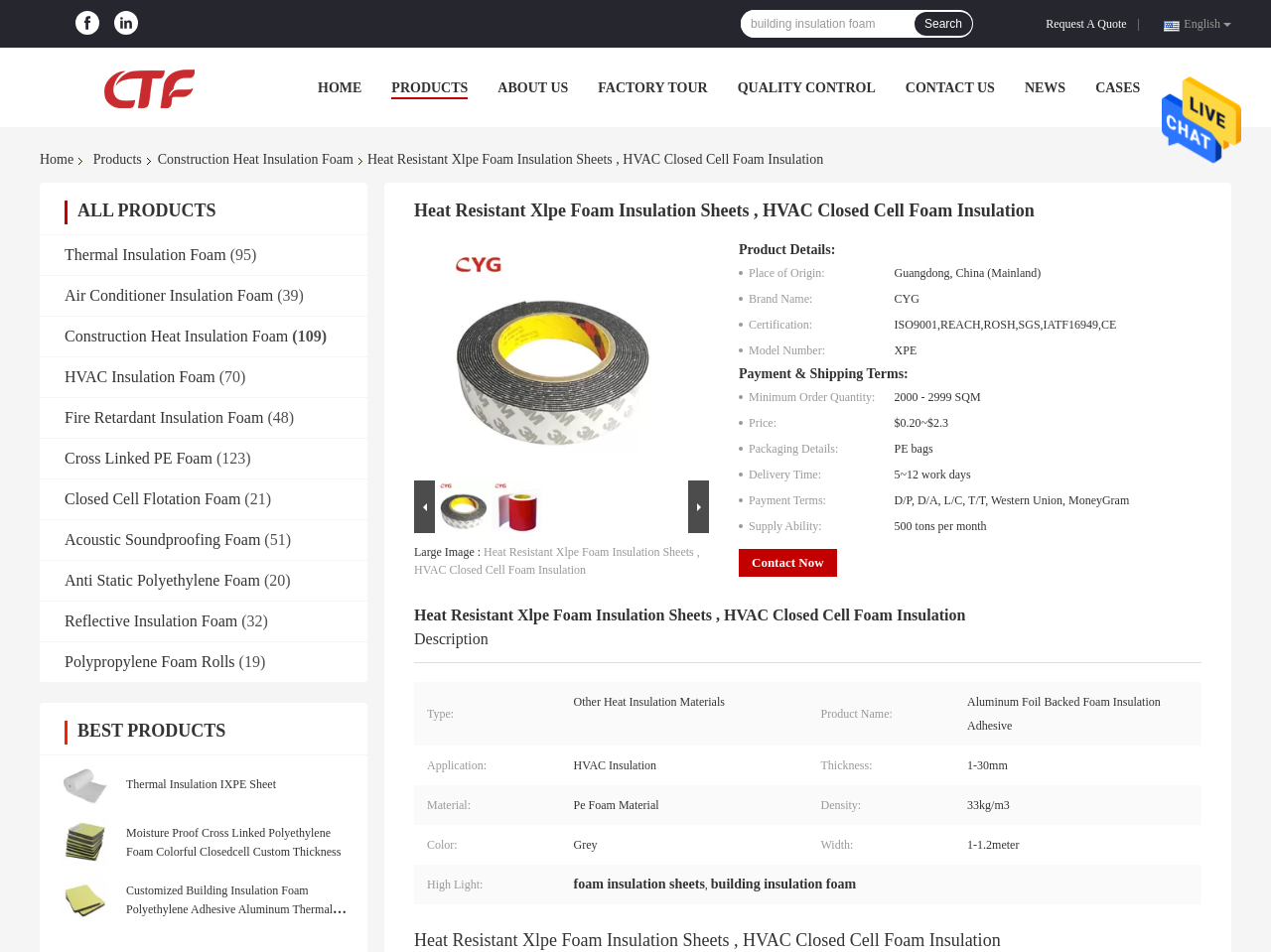Find the headline of the webpage and generate its text content.

Heat Resistant Xlpe Foam Insulation Sheets , HVAC Closed Cell Foam Insulation